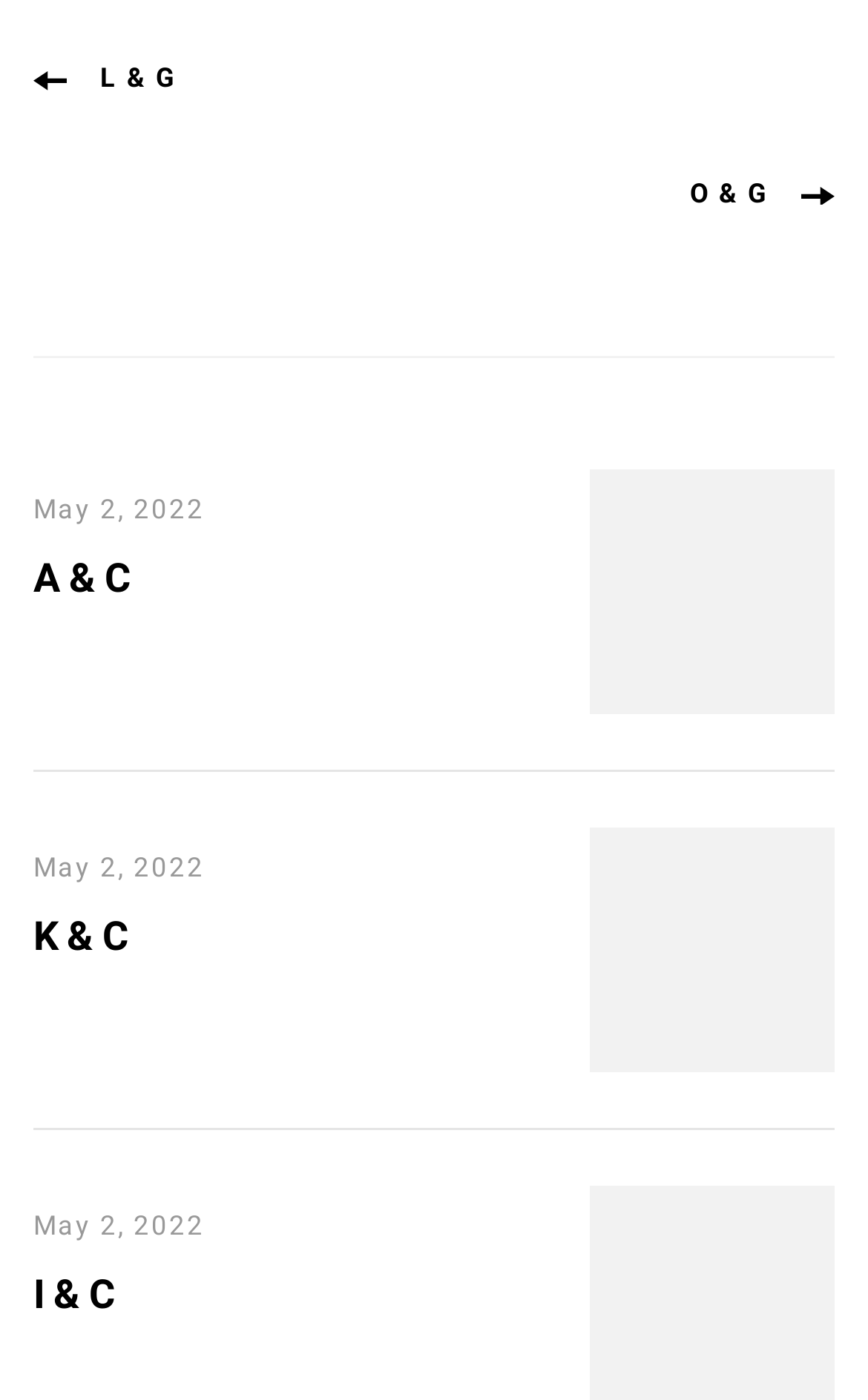Please determine the bounding box coordinates of the area that needs to be clicked to complete this task: 'view the article with heading 'A & C''. The coordinates must be four float numbers between 0 and 1, formatted as [left, top, right, bottom].

[0.038, 0.394, 0.628, 0.431]